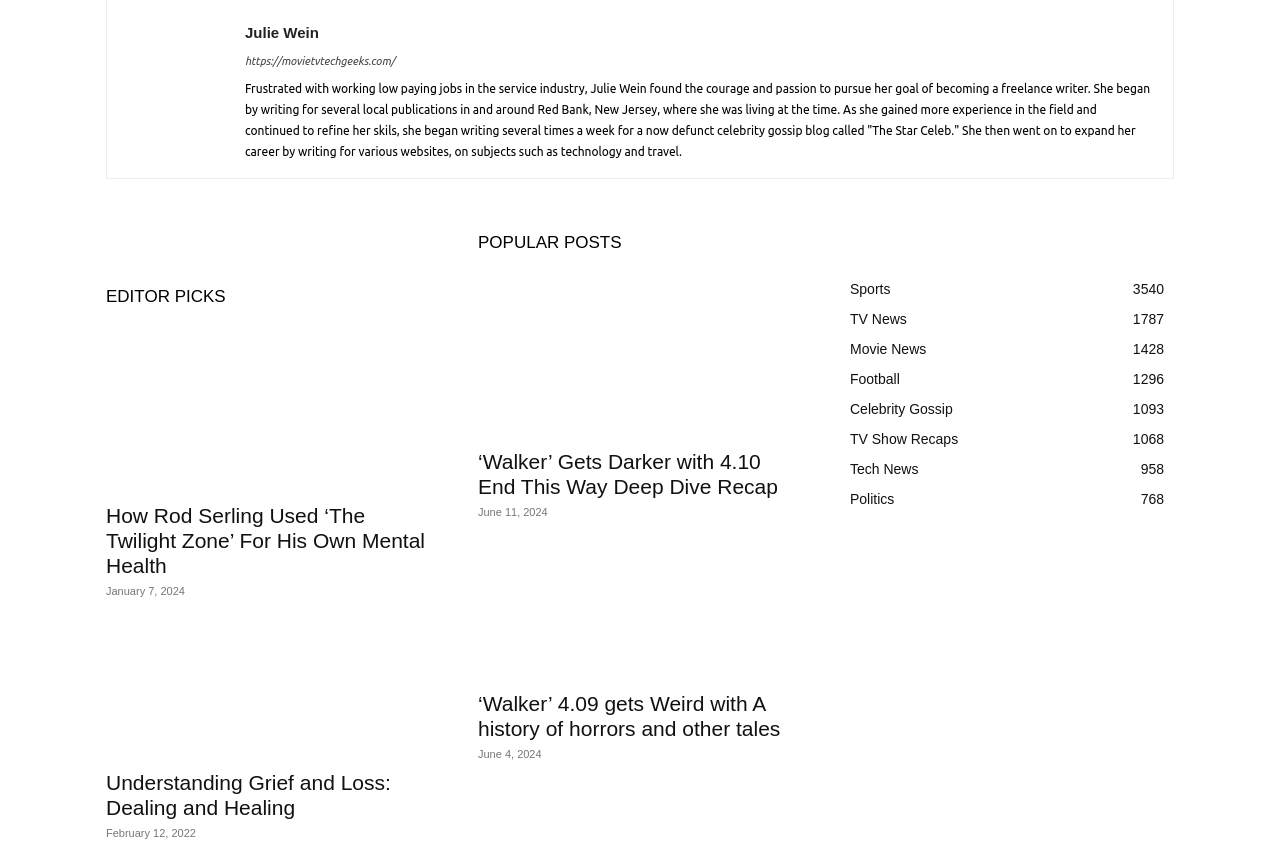Specify the bounding box coordinates of the region I need to click to perform the following instruction: "Click on the link to read about Julie Wein's journey". The coordinates must be four float numbers in the range of 0 to 1, i.e., [left, top, right, bottom].

[0.191, 0.028, 0.249, 0.048]